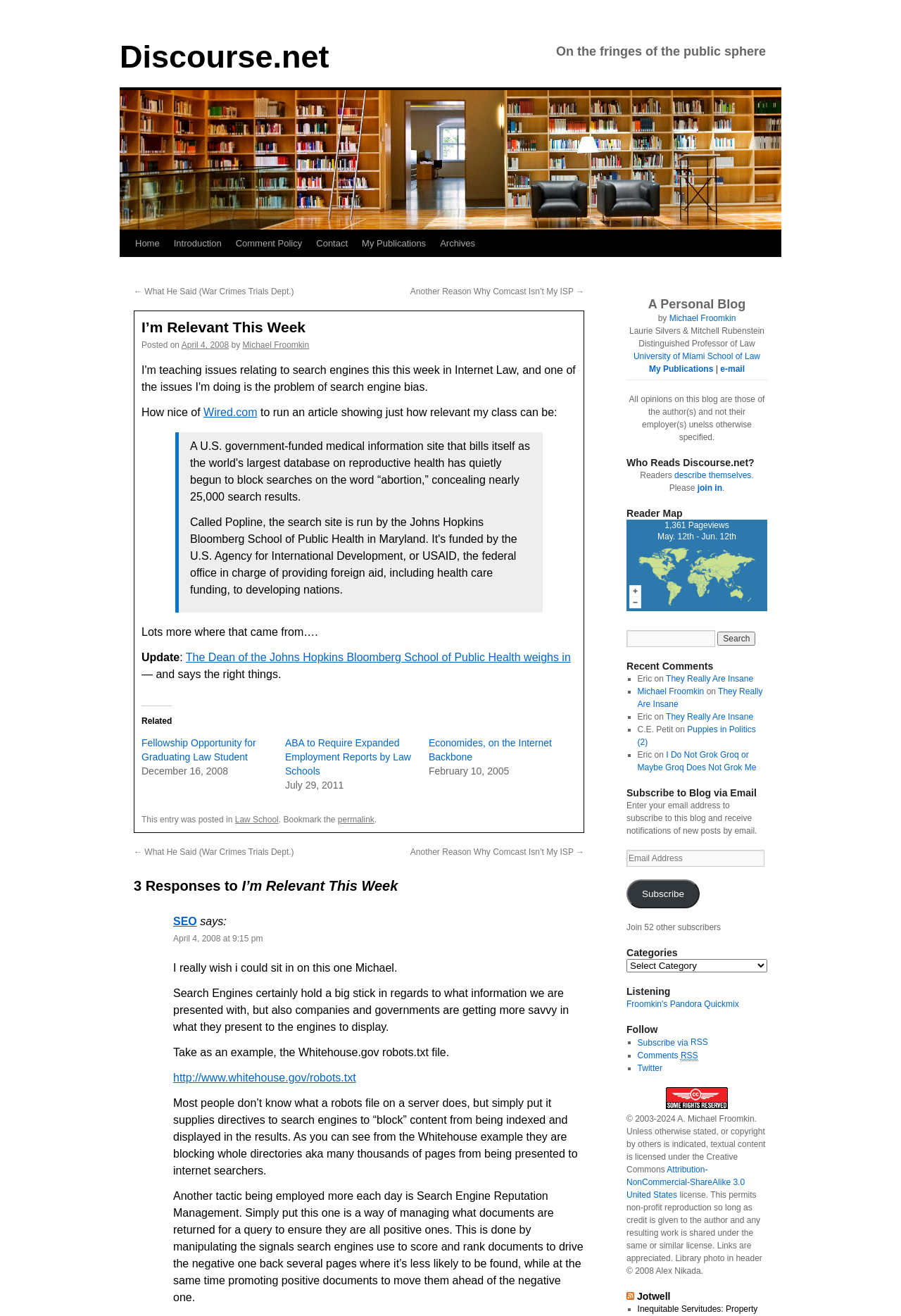Who is the author of the blog post 'I'm Relevant This Week'?
Respond to the question with a single word or phrase according to the image.

Michael Froomkin